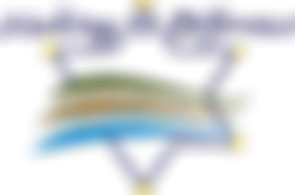Explain the content of the image in detail.

The image features the logo of "MAD," which is part of a campaign focusing on important social issues. The design incorporates a stylized star shape, possibly reminiscent of a Star of David, alongside waves symbolizing various efforts toward community engagement and support. The use of colors, particularly greens and blues, suggests themes of growth, hope, and unity. Each element of the logo reflects the organization's commitment to addressing societal challenges and promoting positive change within the community.